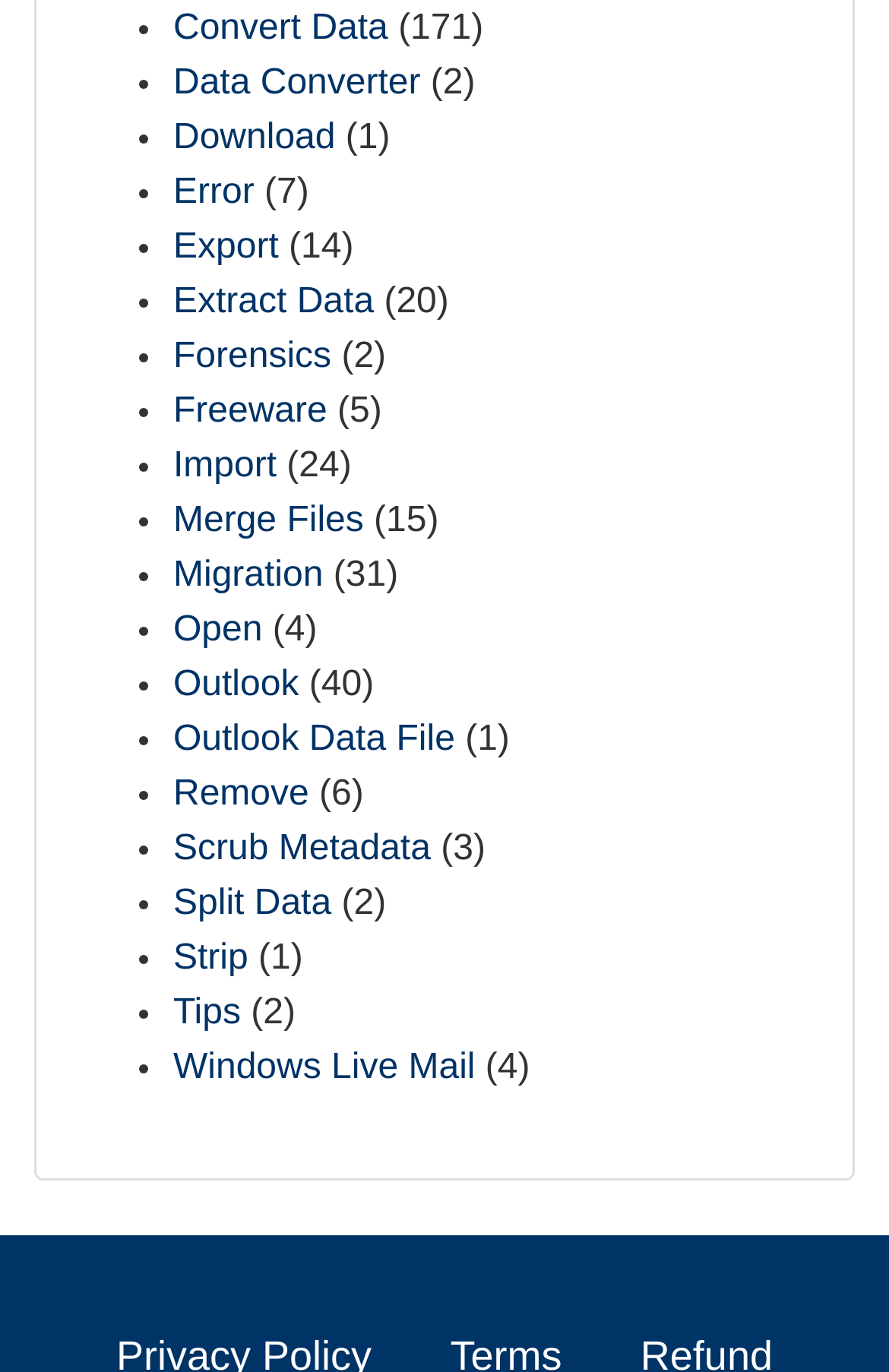Please identify the bounding box coordinates of the clickable area that will allow you to execute the instruction: "Click Merge Files".

[0.195, 0.365, 0.409, 0.393]